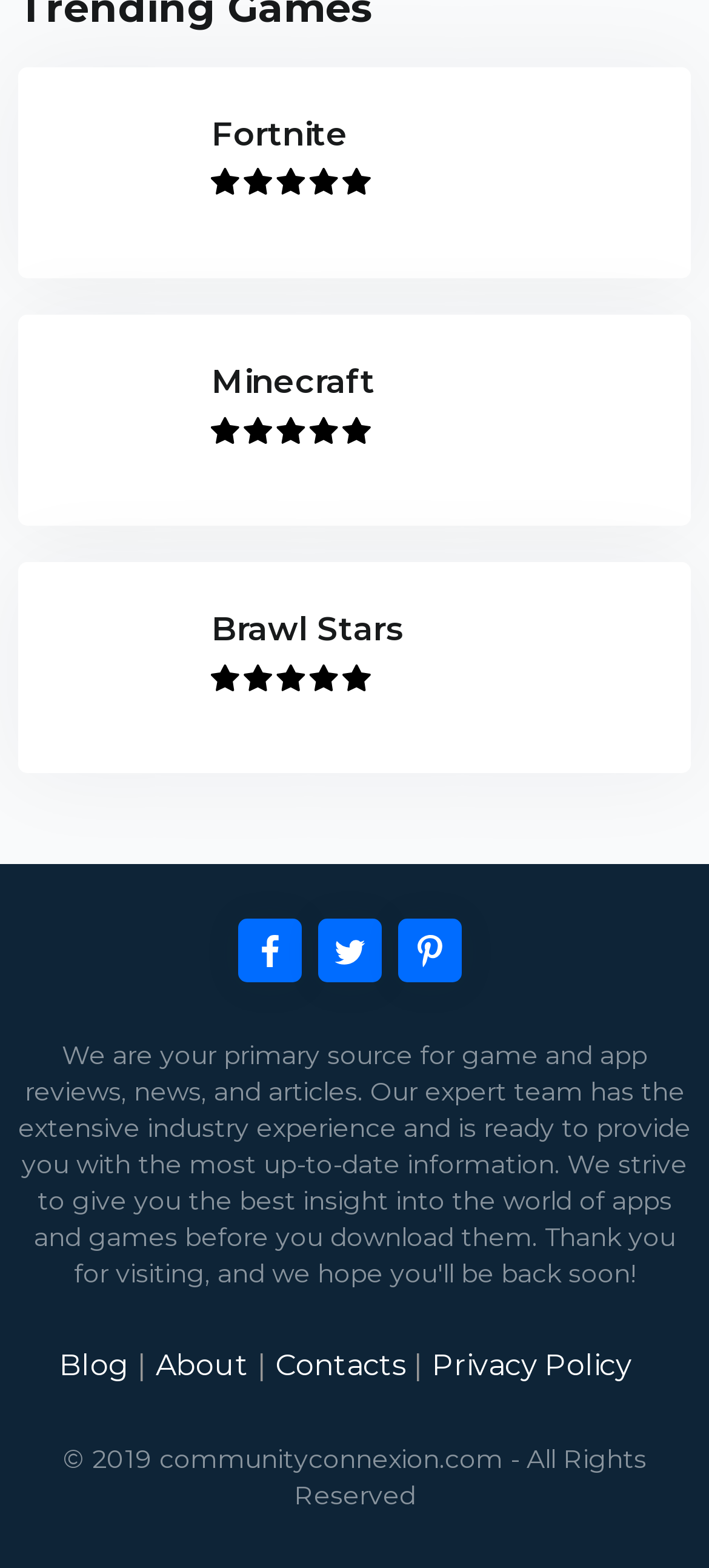By analyzing the image, answer the following question with a detailed response: What is the rating of Fortnite?

The rating of Fortnite can be determined by looking at the link element with the text 'Fortnite User rating five'. The 'User rating five' part indicates that the rating is five.